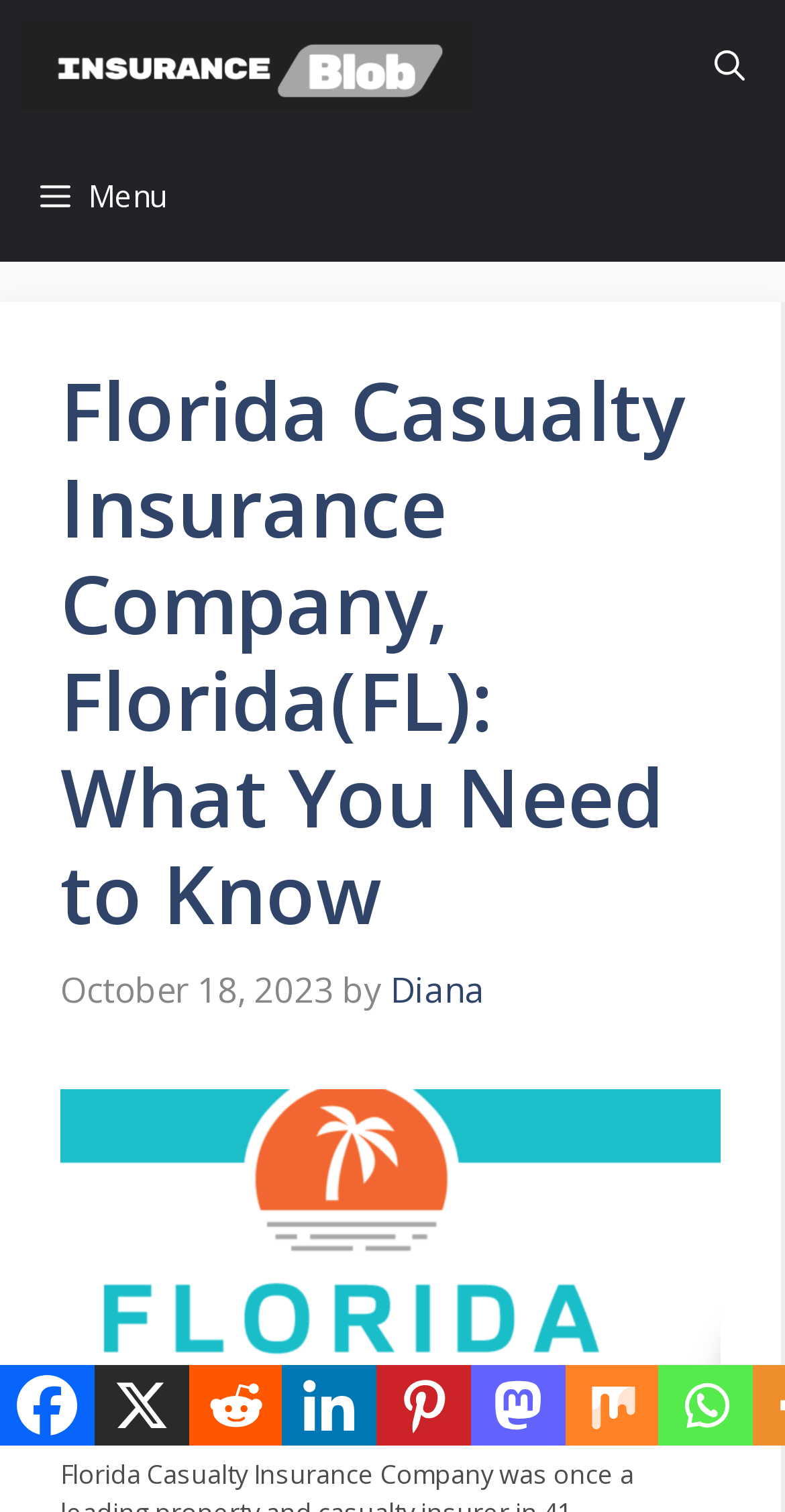Reply to the question below using a single word or brief phrase:
Is the menu button expanded?

No